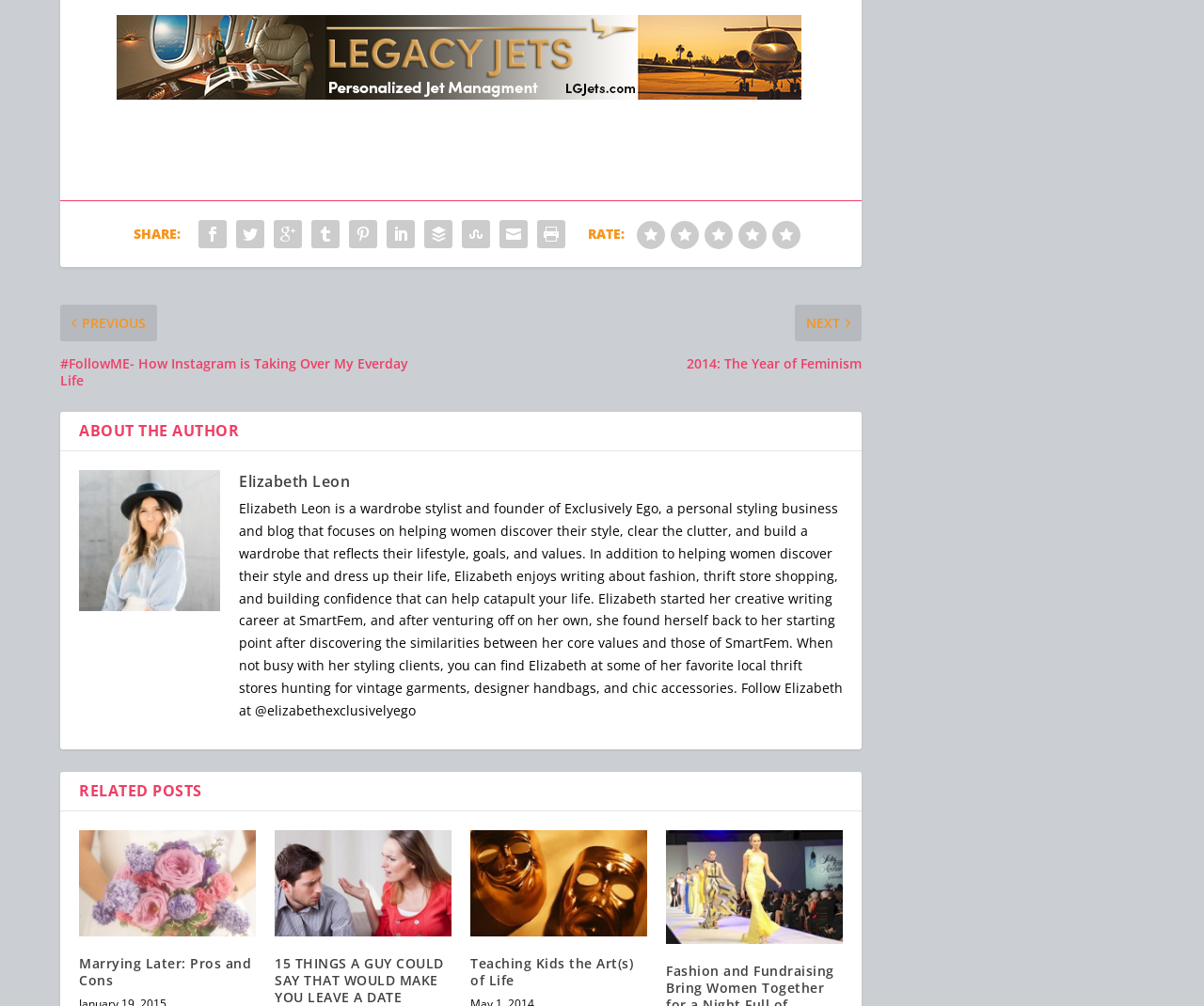Answer the question below using just one word or a short phrase: 
What is the author's name?

Elizabeth Leon